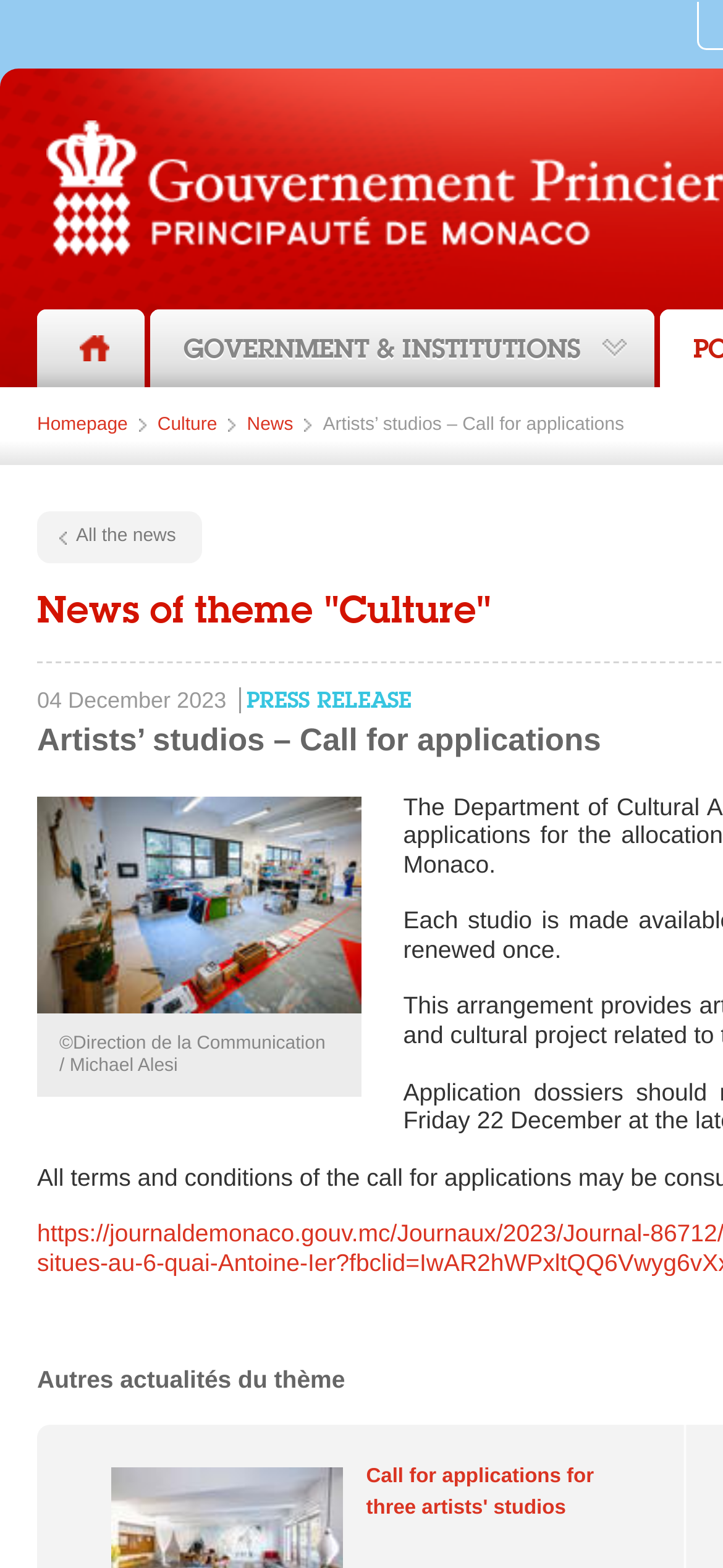Please find the top heading of the webpage and generate its text.

Artists’ studios – Call for applications